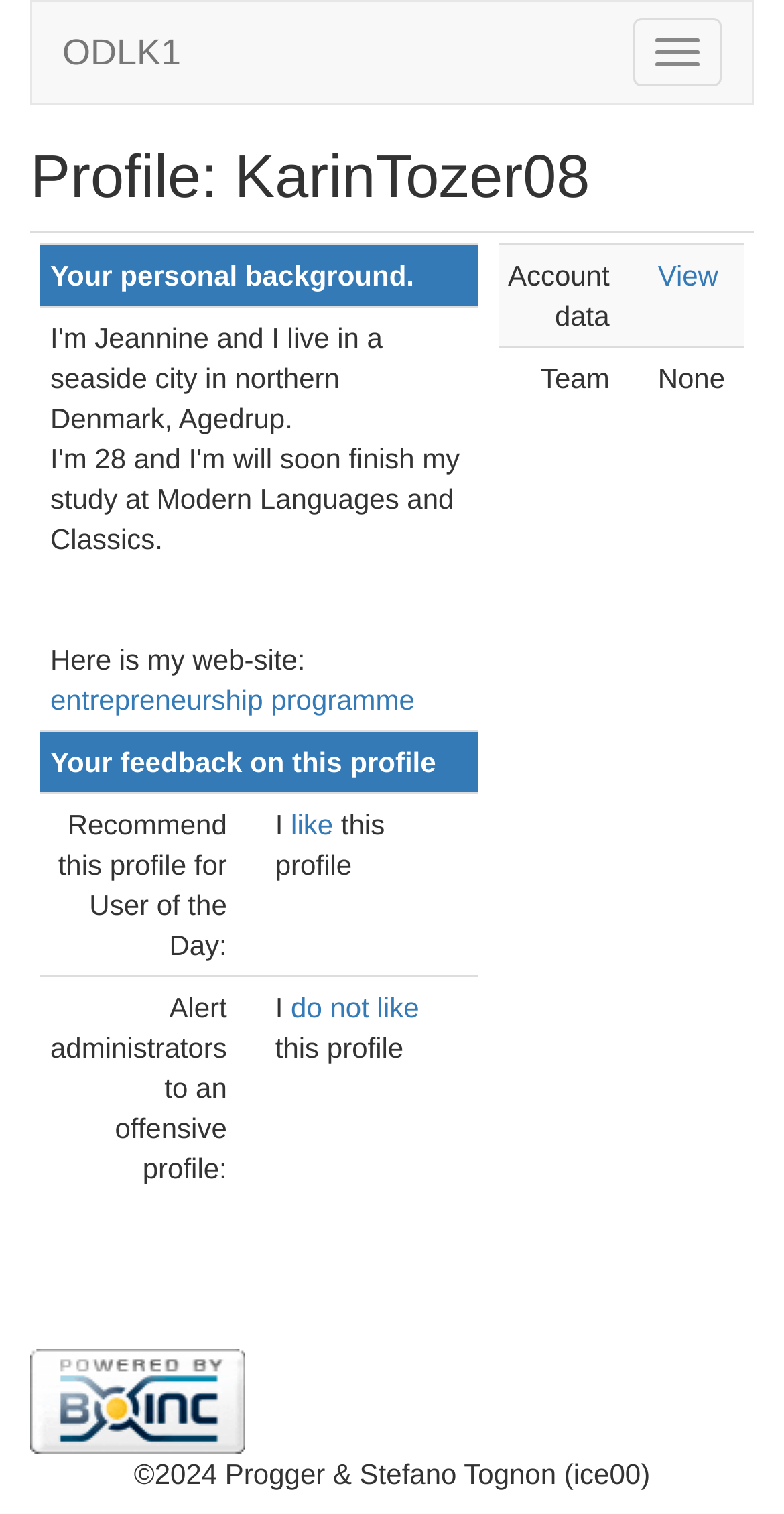Indicate the bounding box coordinates of the clickable region to achieve the following instruction: "Check Türkiye Card privileges."

None